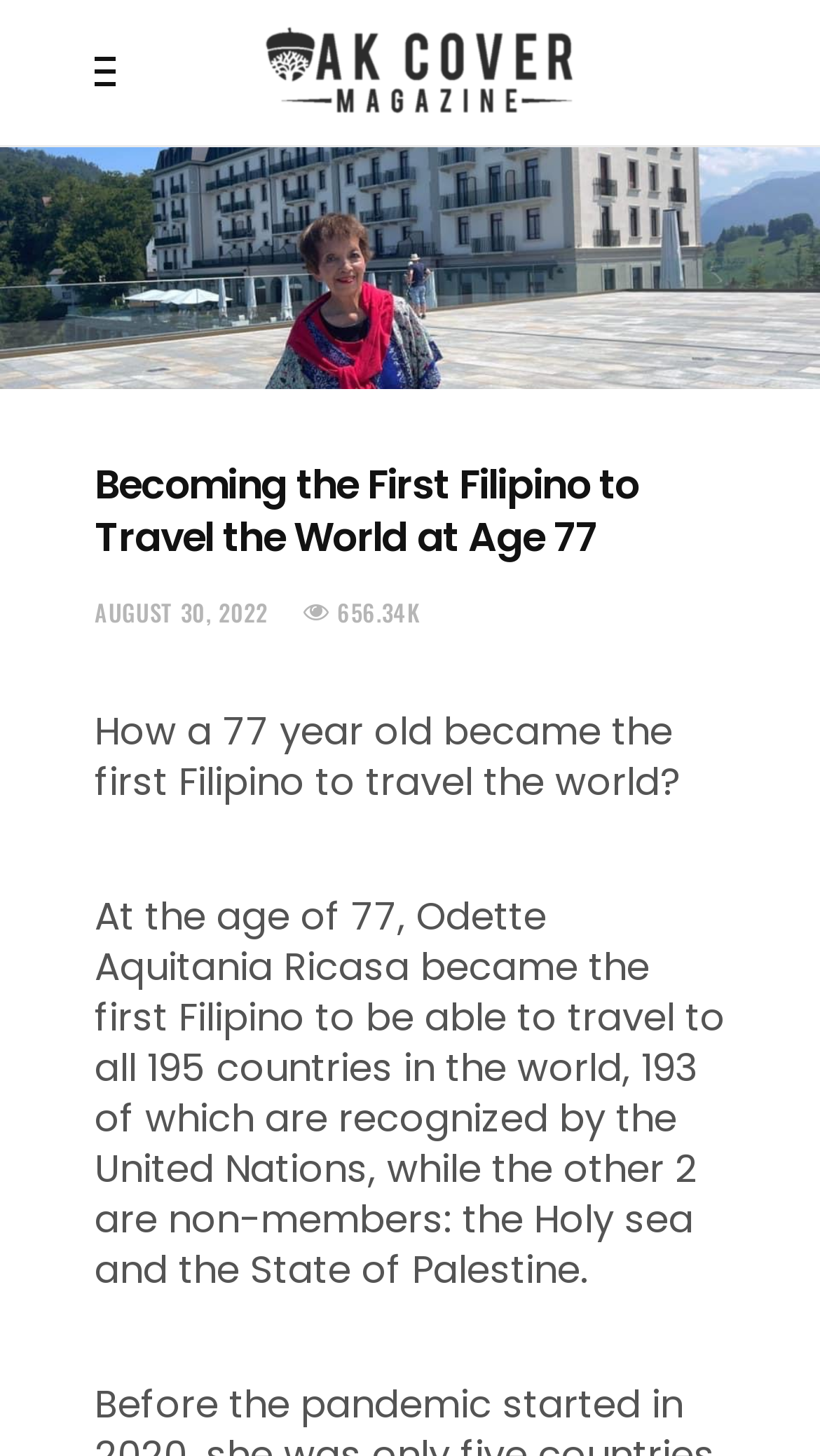Ascertain the bounding box coordinates for the UI element detailed here: "August 30, 2022". The coordinates should be provided as [left, top, right, bottom] with each value being a float between 0 and 1.

[0.115, 0.409, 0.326, 0.432]